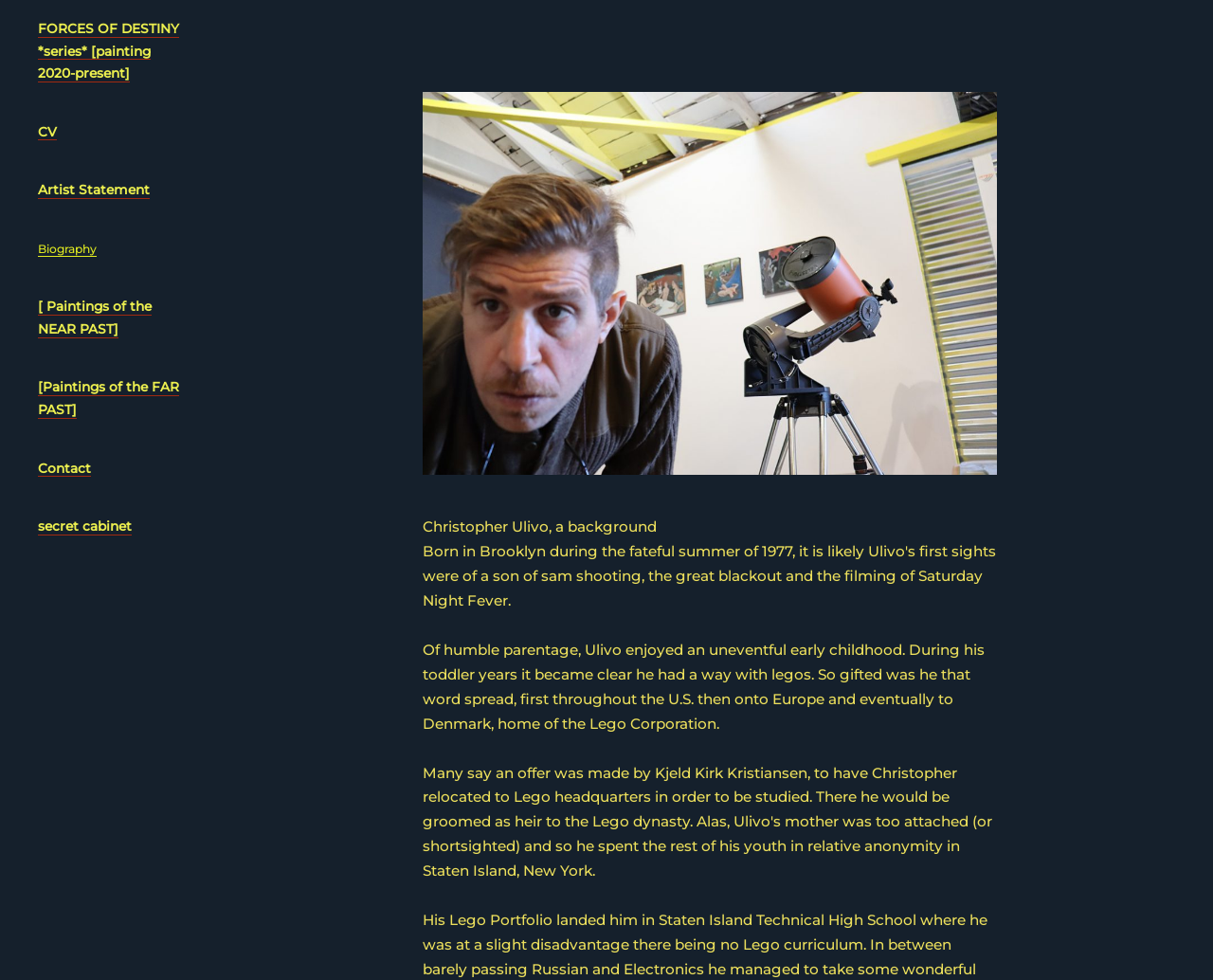Please provide the bounding box coordinates for the element that needs to be clicked to perform the instruction: "explore forces of destiny series". The coordinates must consist of four float numbers between 0 and 1, formatted as [left, top, right, bottom].

[0.031, 0.021, 0.147, 0.084]